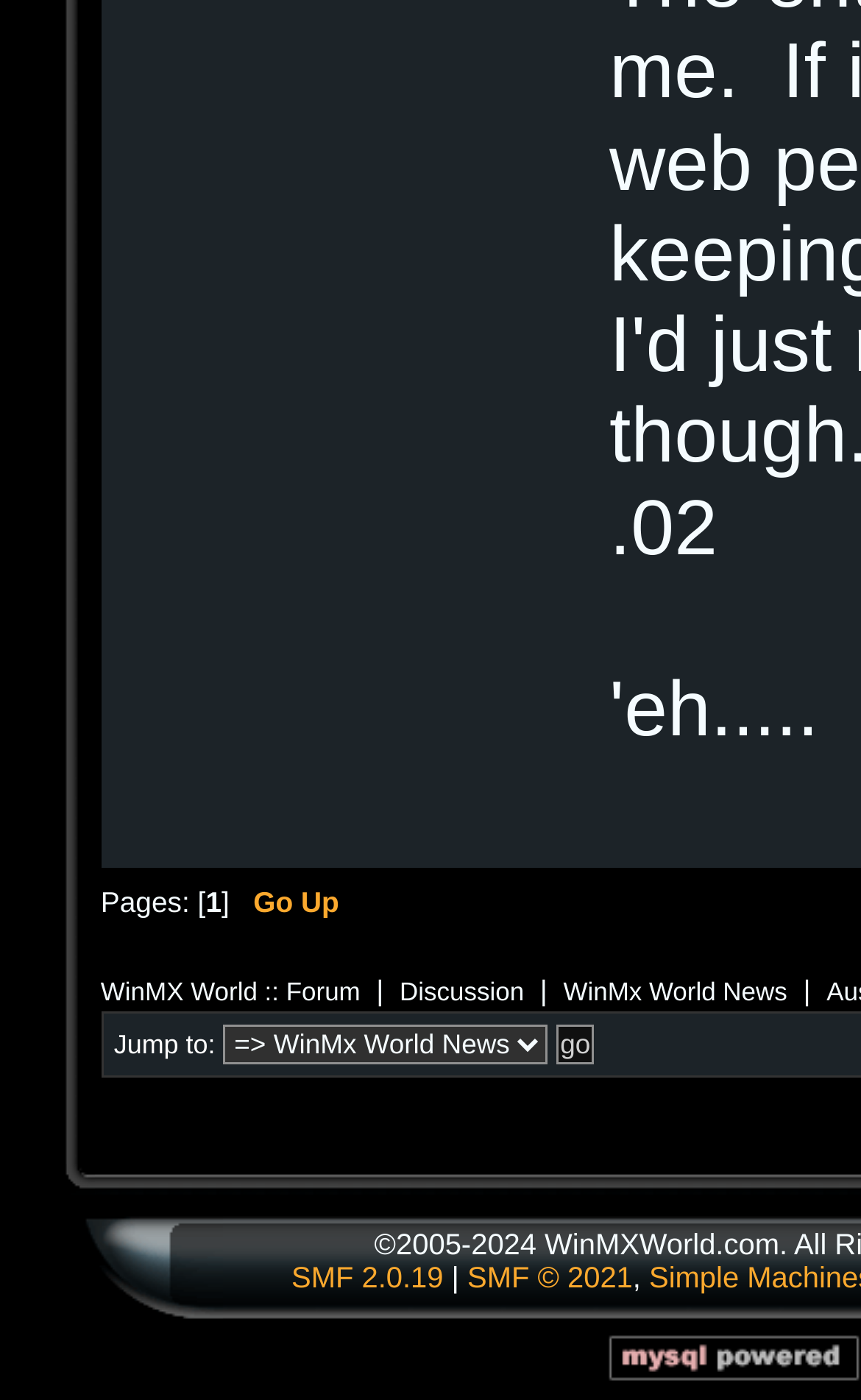Please provide a detailed answer to the question below based on the screenshot: 
What is the copyright year mentioned on the webpage?

I looked for any copyright information on the webpage and found a link with the text 'SMF © 2021'. This indicates that the copyright year mentioned on the webpage is 2021.